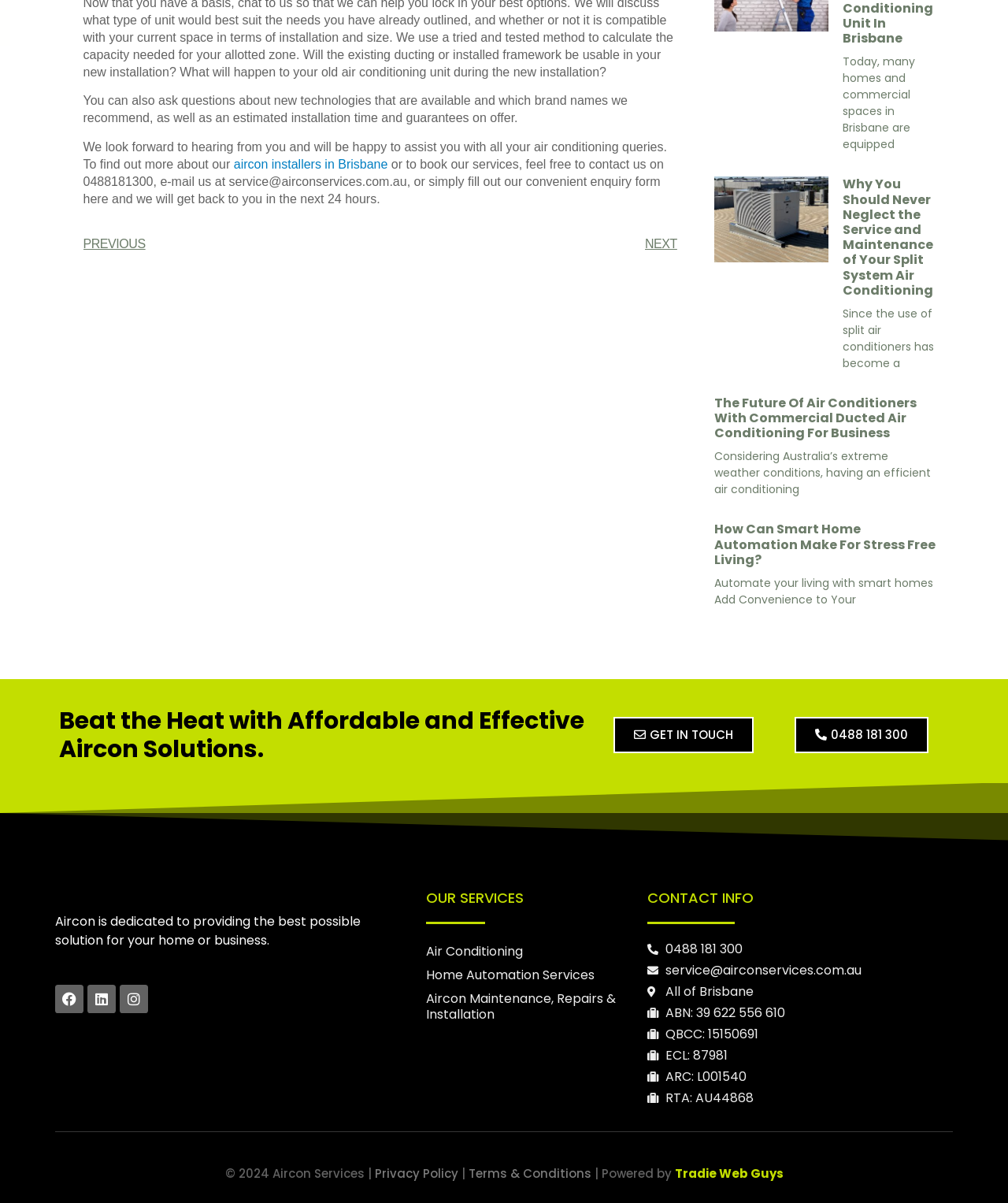Determine the bounding box of the UI component based on this description: "Air Conditioning". The bounding box coordinates should be four float values between 0 and 1, i.e., [left, top, right, bottom].

[0.423, 0.781, 0.619, 0.801]